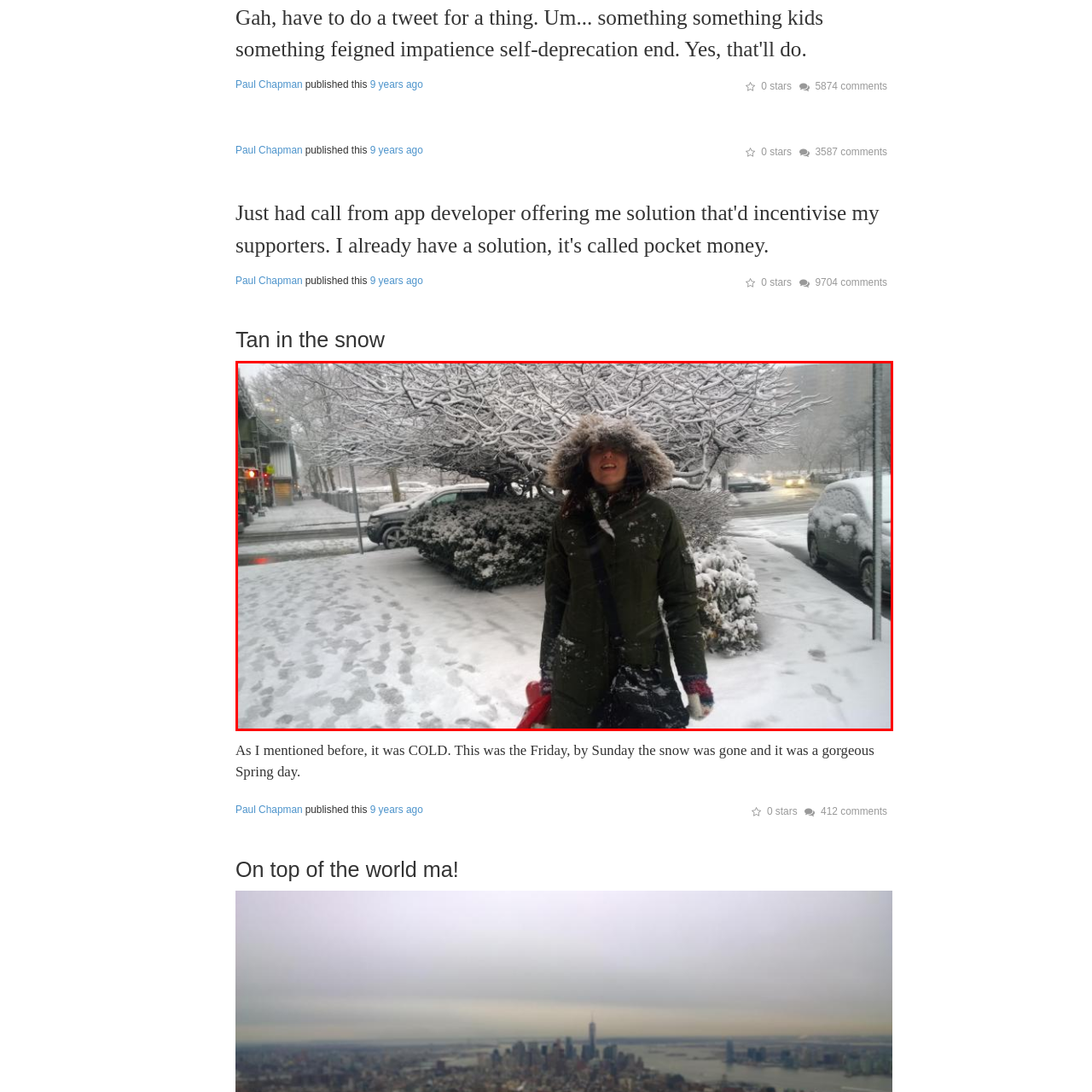What can be seen in the distance?
Please examine the image within the red bounding box and provide a comprehensive answer based on the visual details you observe.

The background of the image features softly falling snow, and in the distance, traffic can be seen, hinting at an urban environment. This suggests that the winter scene is not entirely rural, but rather has some urban elements present.